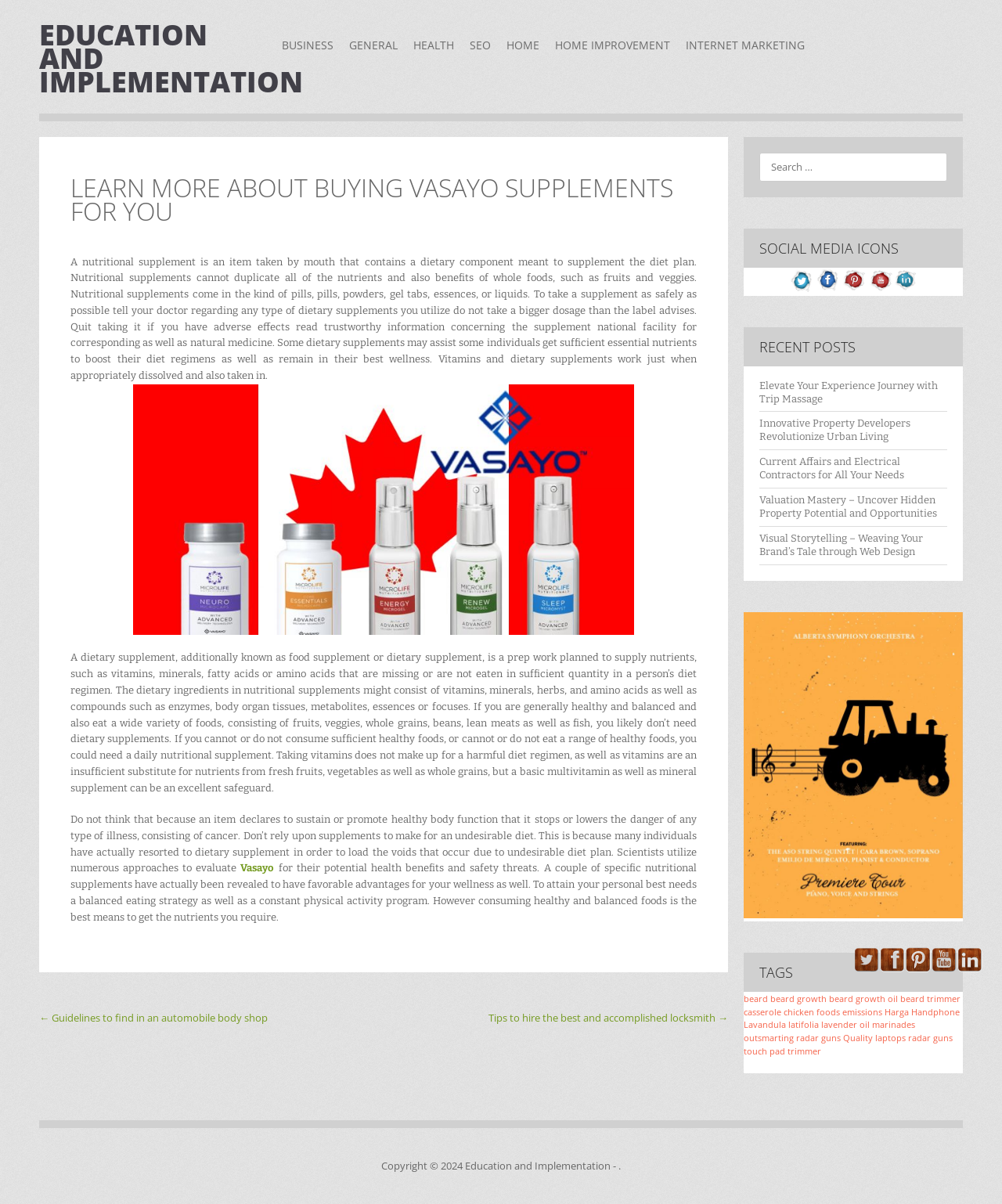What is the importance of a balanced diet?
Using the visual information from the image, give a one-word or short-phrase answer.

Get essential nutrients